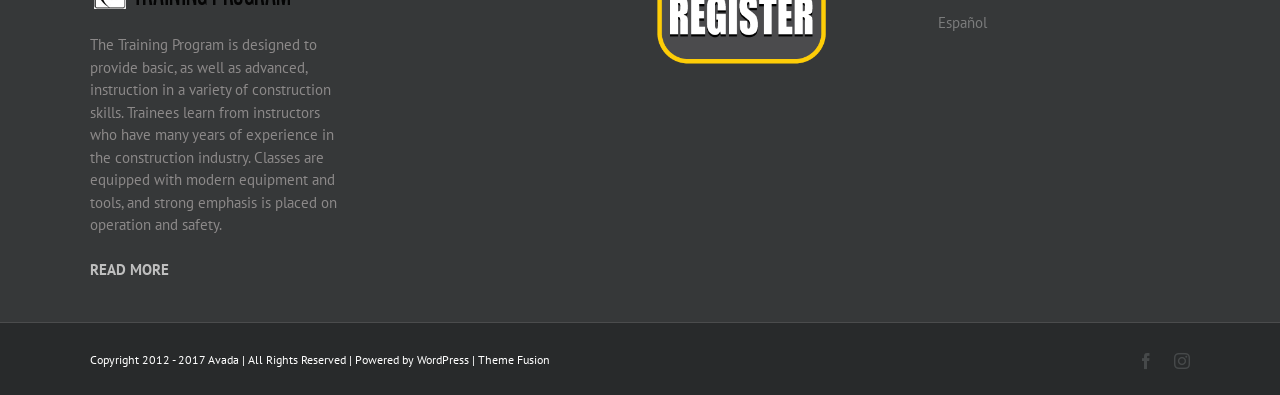Please provide a comprehensive response to the question based on the details in the image: What is the name of the theme used by the webpage?

The name of the theme used by the webpage is Theme Fusion because the link element with ID 188 mentions 'Theme Fusion' which suggests that it is the theme used by the webpage.